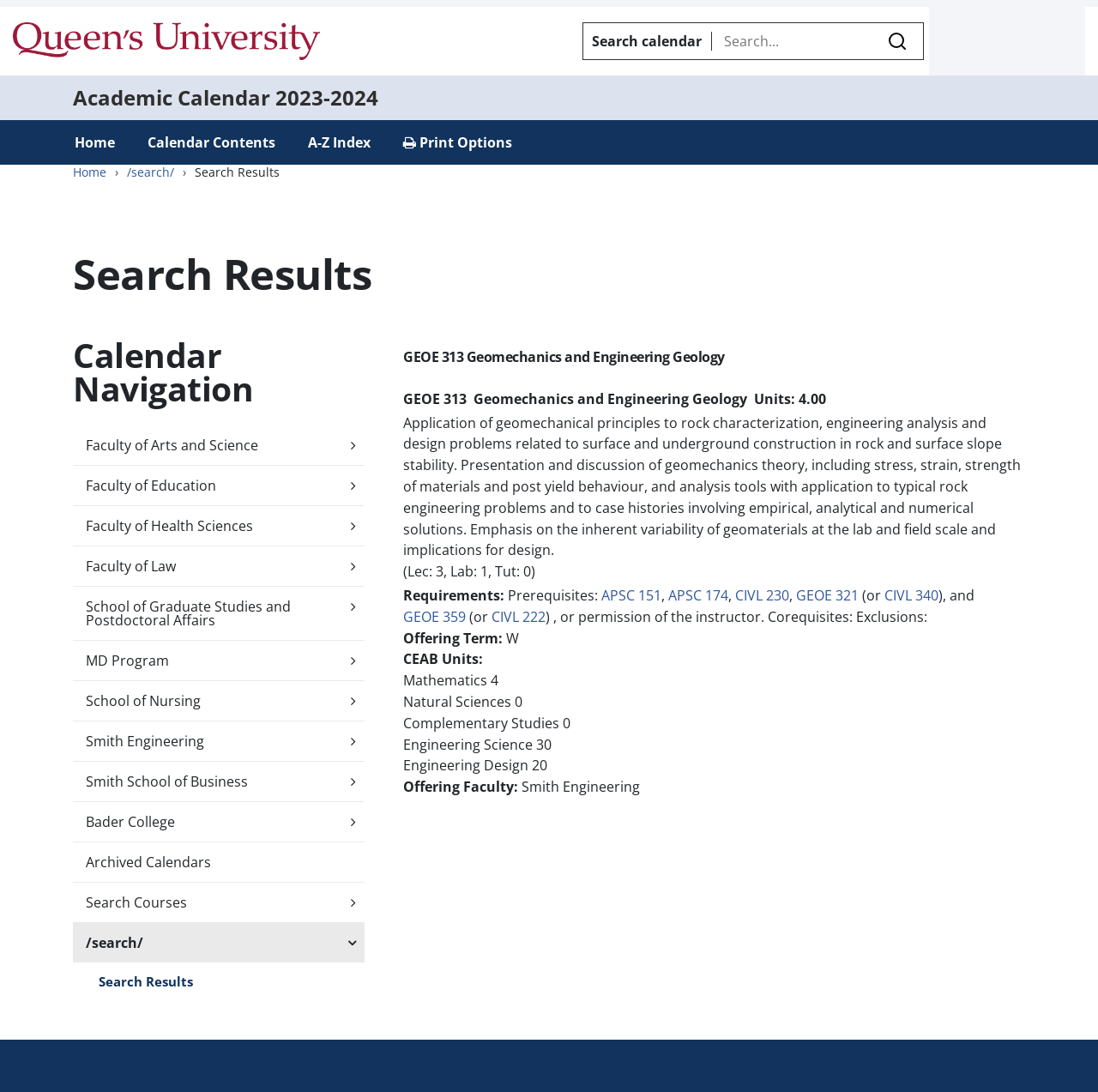Bounding box coordinates must be specified in the format (top-left x, top-left y, bottom-right x, bottom-right y). All values should be floating point numbers between 0 and 1. What are the bounding box coordinates of the UI element described as: /search/

[0.116, 0.151, 0.159, 0.166]